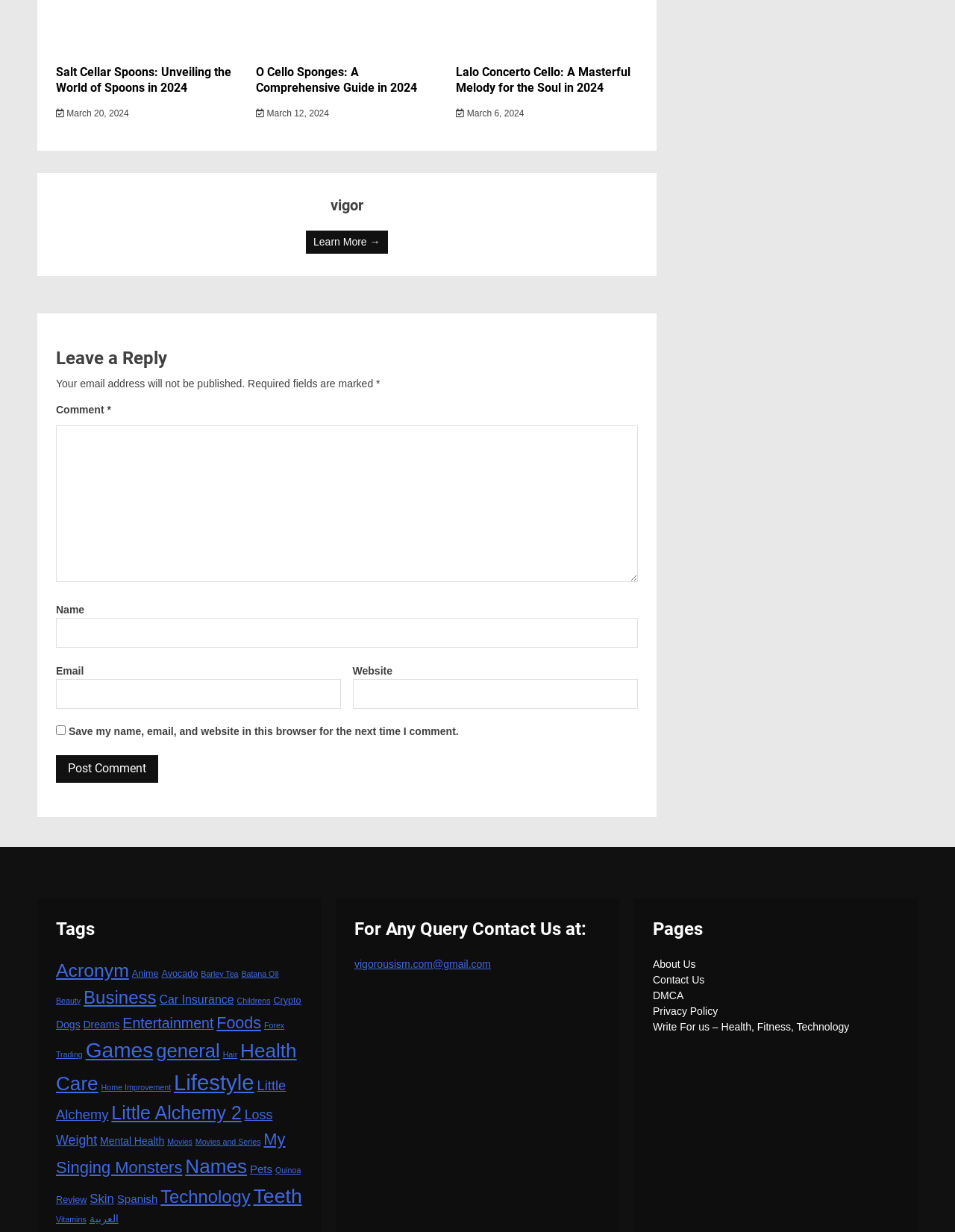How many tags are available on this webpage?
We need a detailed and exhaustive answer to the question. Please elaborate.

I counted the number of links under the 'Tags' heading, and there are 30 links, each representing a tag.